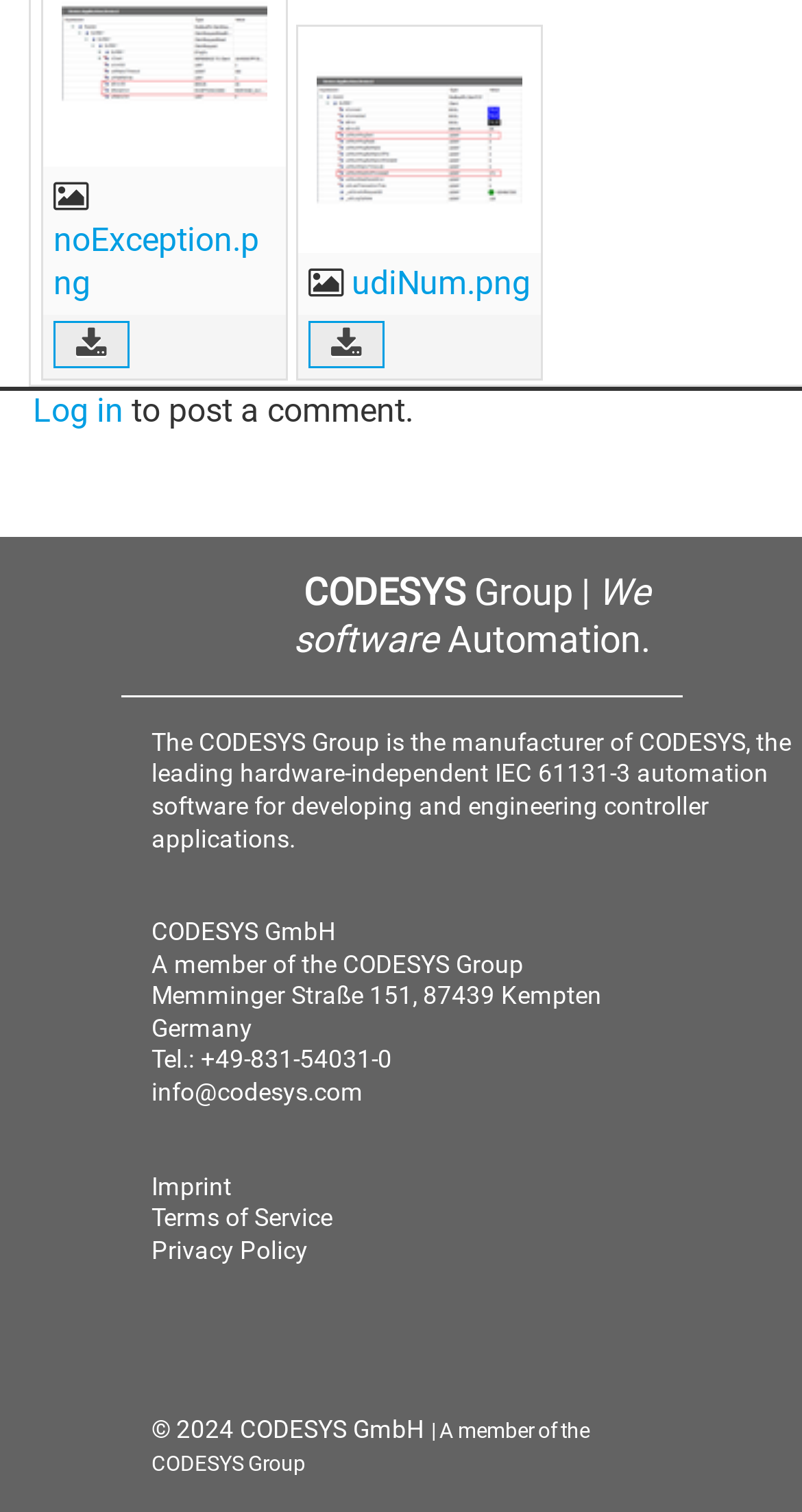Please determine the bounding box coordinates of the element to click in order to execute the following instruction: "view thumbnail". The coordinates should be four float numbers between 0 and 1, specified as [left, top, right, bottom].

[0.384, 0.024, 0.661, 0.16]